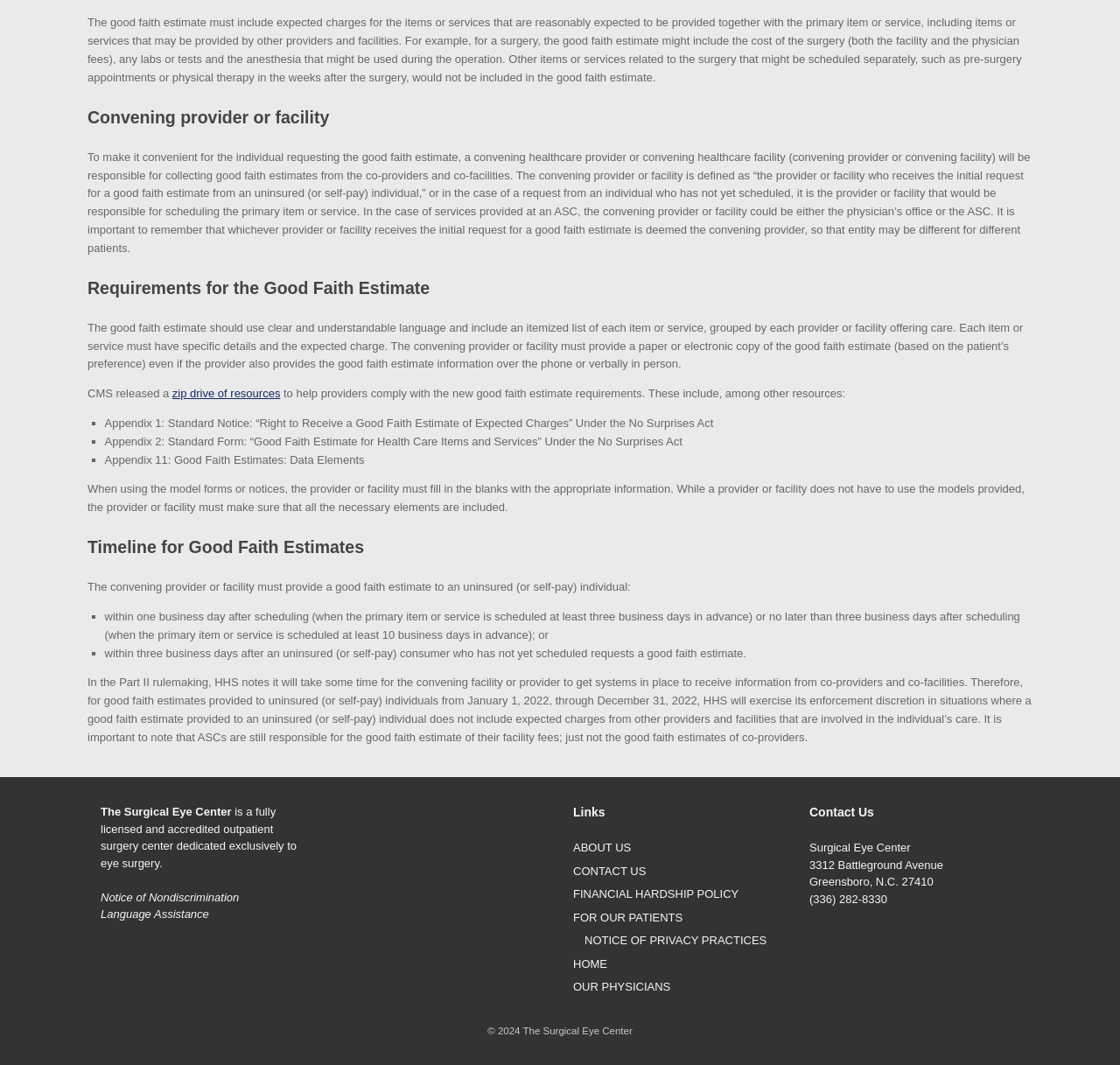For the given element description HOME, determine the bounding box coordinates of the UI element. The coordinates should follow the format (top-left x, top-left y, bottom-right x, bottom-right y) and be within the range of 0 to 1.

[0.512, 0.899, 0.542, 0.911]